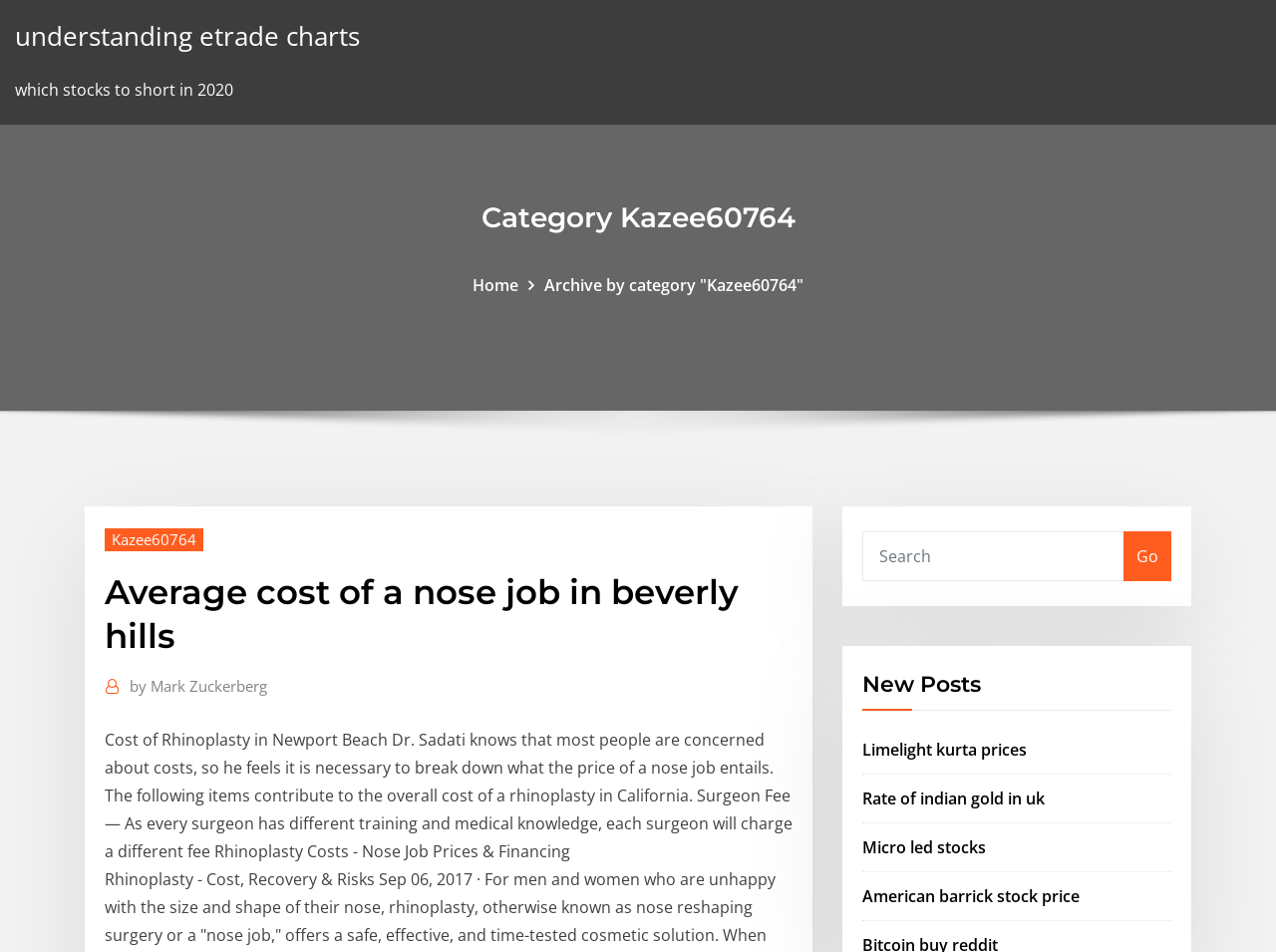Pinpoint the bounding box coordinates for the area that should be clicked to perform the following instruction: "search for something".

None